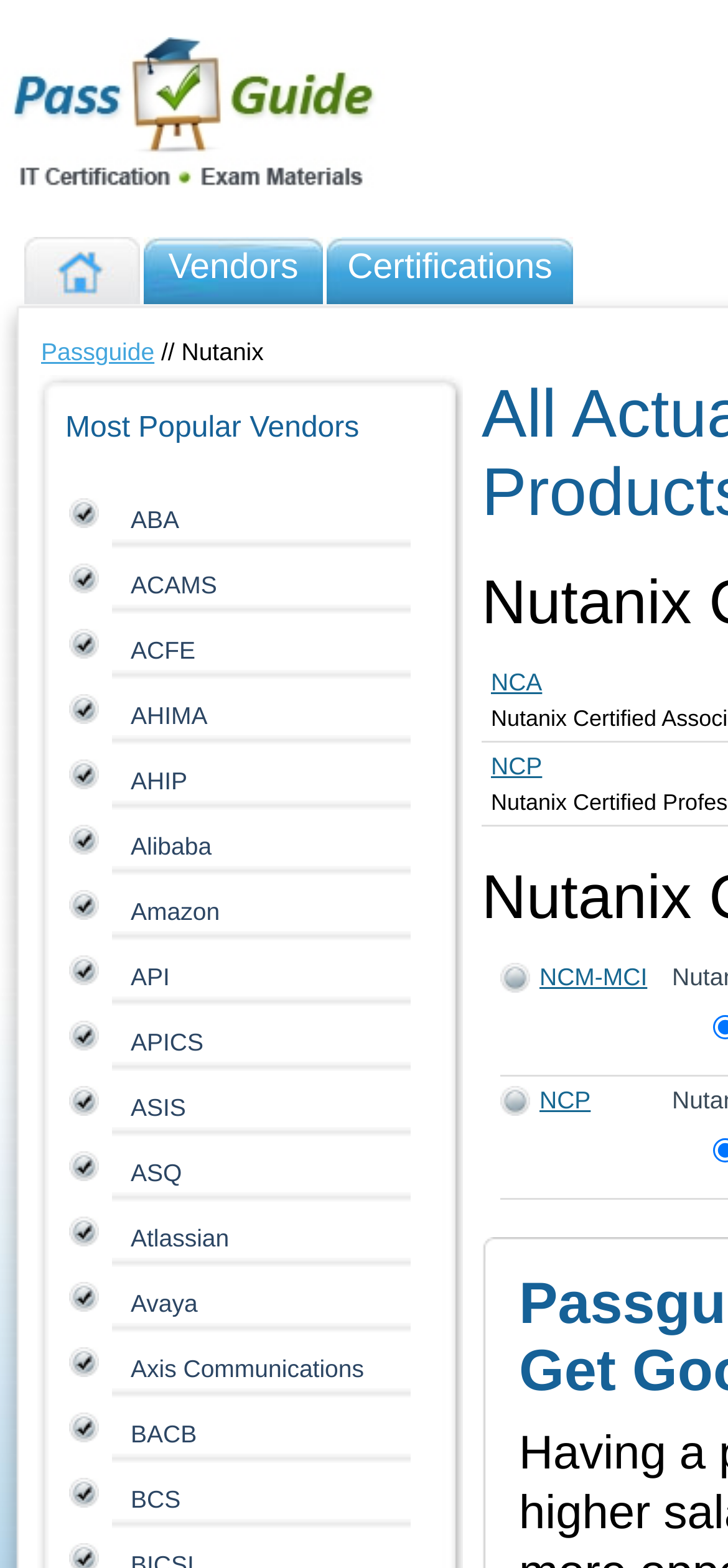Please provide a one-word or short phrase answer to the question:
What is the name of the certification provider?

Passguide